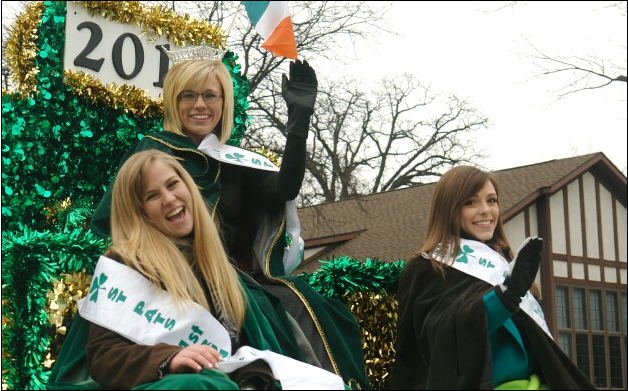Offer an in-depth caption for the image.

The image features three young women joyfully seated on a parade float, dressed in elaborate green costumes that celebrate a festive occasion. The central figure, wearing a tiara and glasses, appears to be royalty, as she waves enthusiastically to the crowd. The leftmost woman flashes a bright smile, while the rightmost woman also waves, showcasing their camaraderie. Each of the women is adorned with white sashes that likely highlight their titles or roles, adding to the celebratory atmosphere. The backdrop features lush green decorations, enhancing the festive vibe of the event. The float is situated in a lively outdoor setting, hinting at a community gathering or a parade celebrating local tradition.